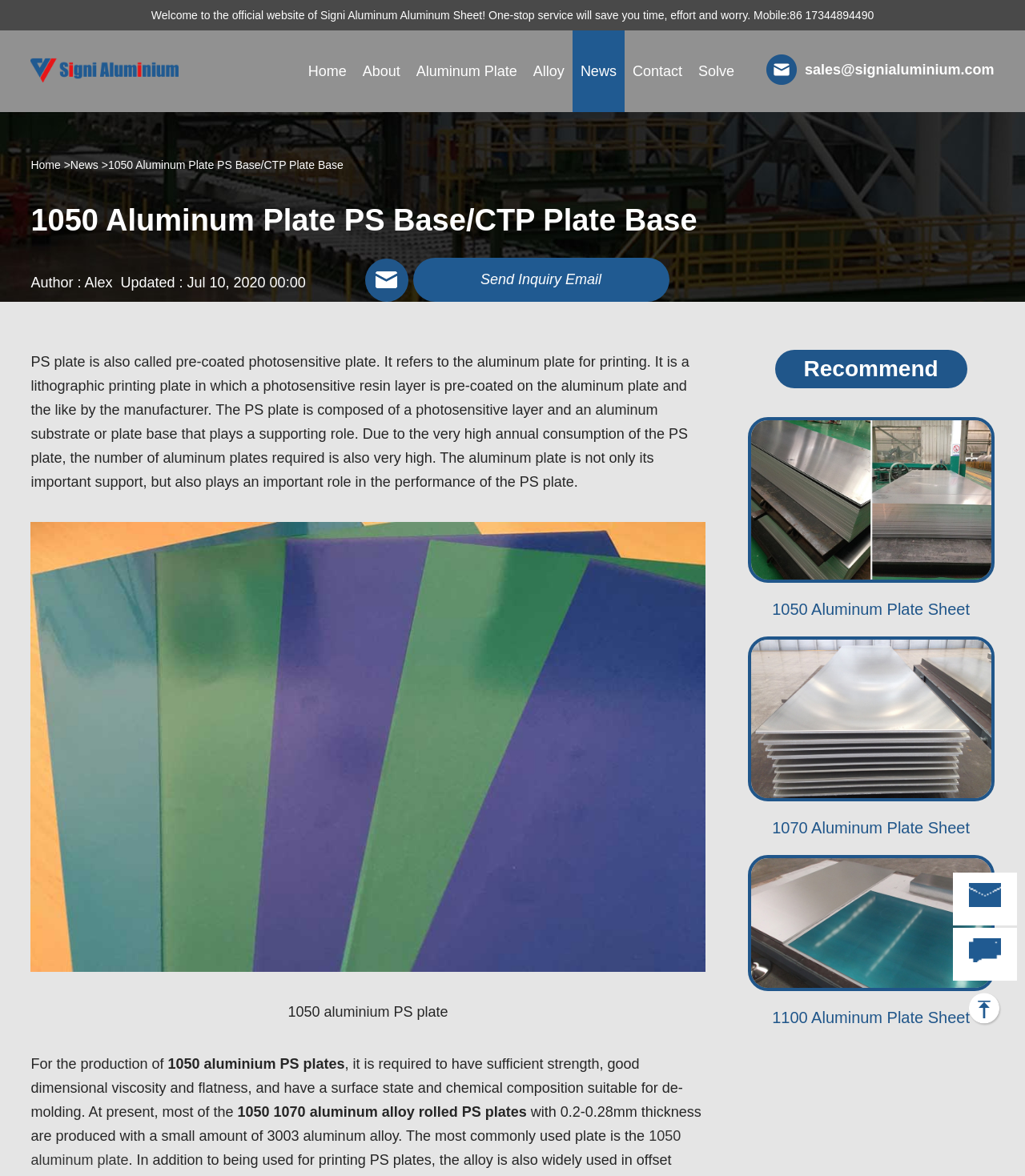Find the coordinates for the bounding box of the element with this description: "Send Inquiry Email".

[0.403, 0.219, 0.653, 0.257]